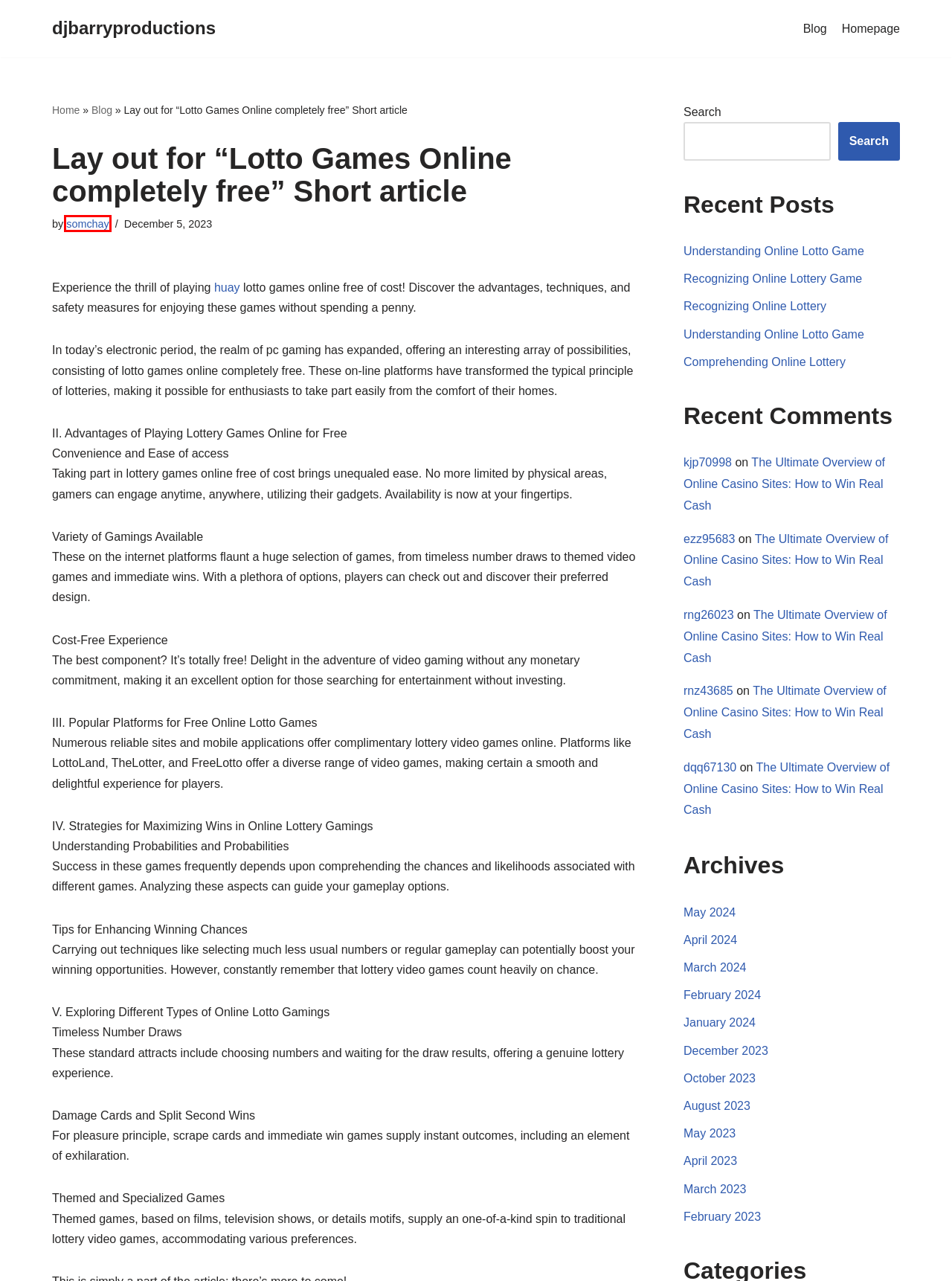A screenshot of a webpage is provided, featuring a red bounding box around a specific UI element. Identify the webpage description that most accurately reflects the new webpage after interacting with the selected element. Here are the candidates:
A. Blog - djbarryproductions
B. The Ultimate Overview of Online Casino Sites: How to Win Real Cash - djbarryproductions
C. thainew
D. October 2023 - djbarryproductions
E. somchay, Author at djbarryproductions
F. Homepage - djbarryproductions
G. May 2024 - djbarryproductions
H. Huay สมัครหวย เข้าสู่ระบบ huay แทงหวยออนไลน์จ่ายหนักบาทละ1000

E